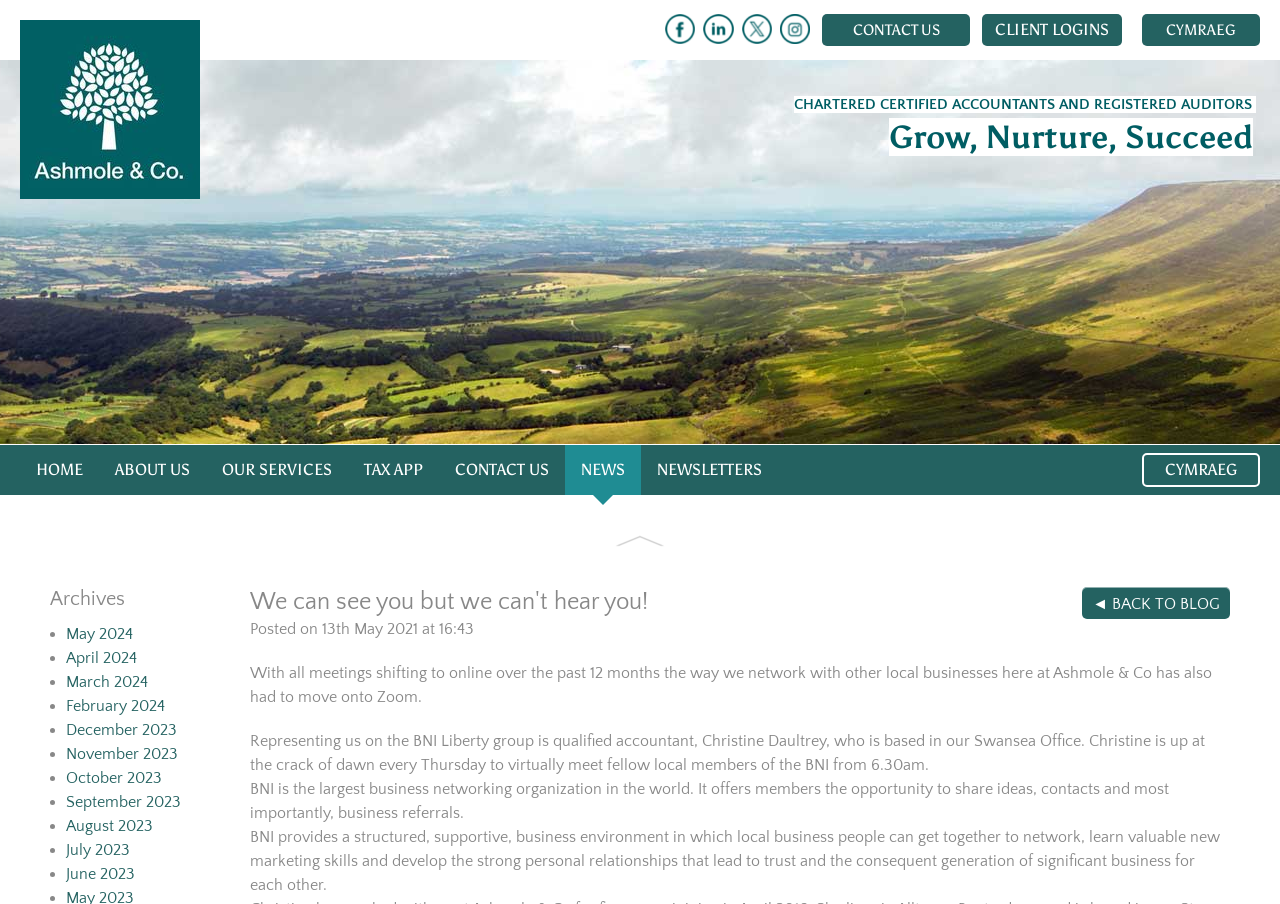What is the purpose of BNI?
Give a detailed explanation using the information visible in the image.

The webpage states that BNI provides a structured, supportive, business environment in which local business people can get together to network, learn valuable new marketing skills and develop the strong personal relationships that lead to trust and the consequent generation of significant business for each other, which suggests that the purpose of BNI is to facilitate business referrals.